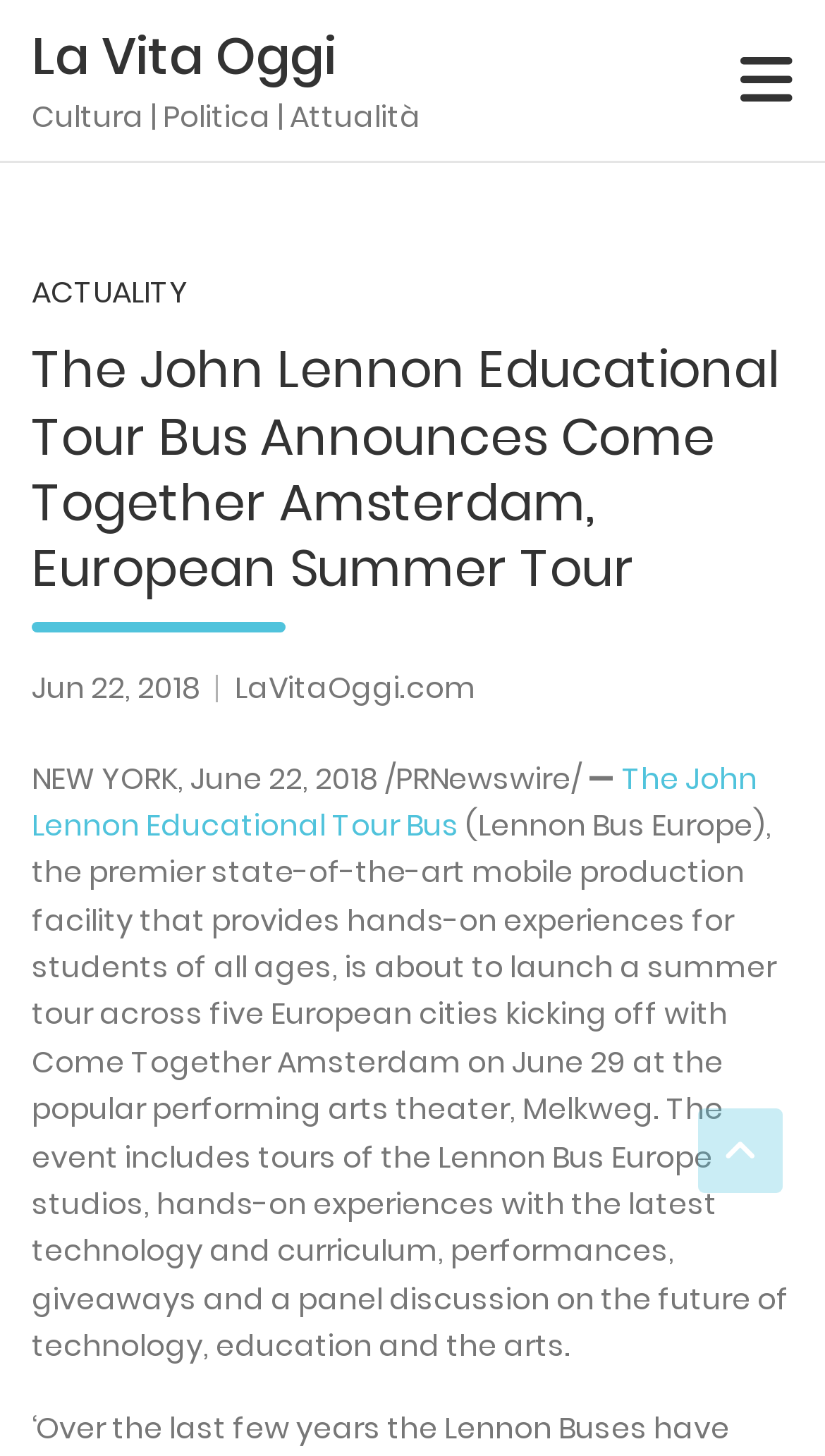Identify and provide the title of the webpage.

The John Lennon Educational Tour Bus Announces Come Together Amsterdam, European Summer Tour